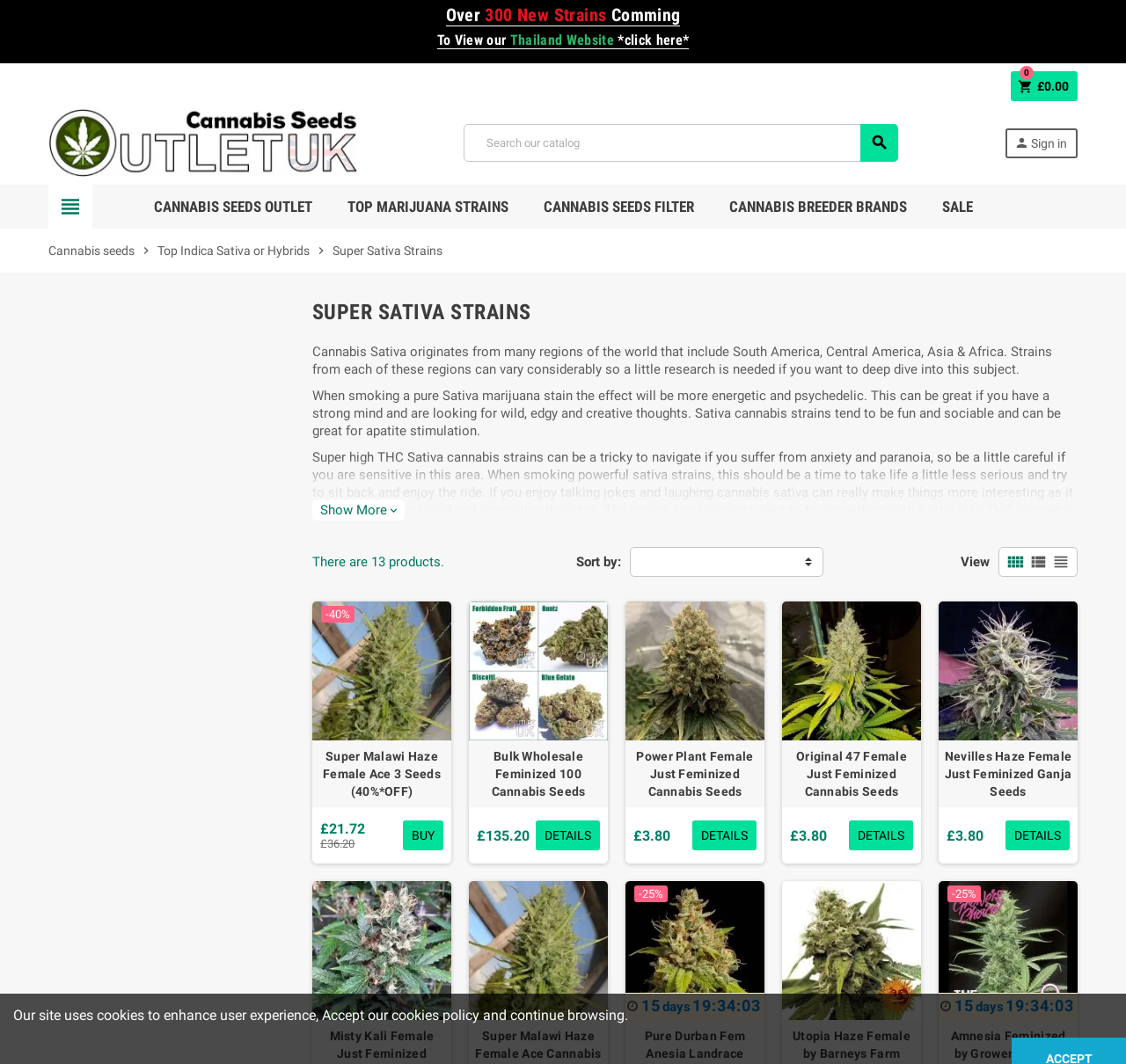Please provide a comprehensive response to the question below by analyzing the image: 
What is the price of the Super Malawi Haze Female Ace 3 Seeds?

The webpage lists the price of the Super Malawi Haze Female Ace 3 Seeds as £21.72, which is a discounted price from the original price of £36.20.